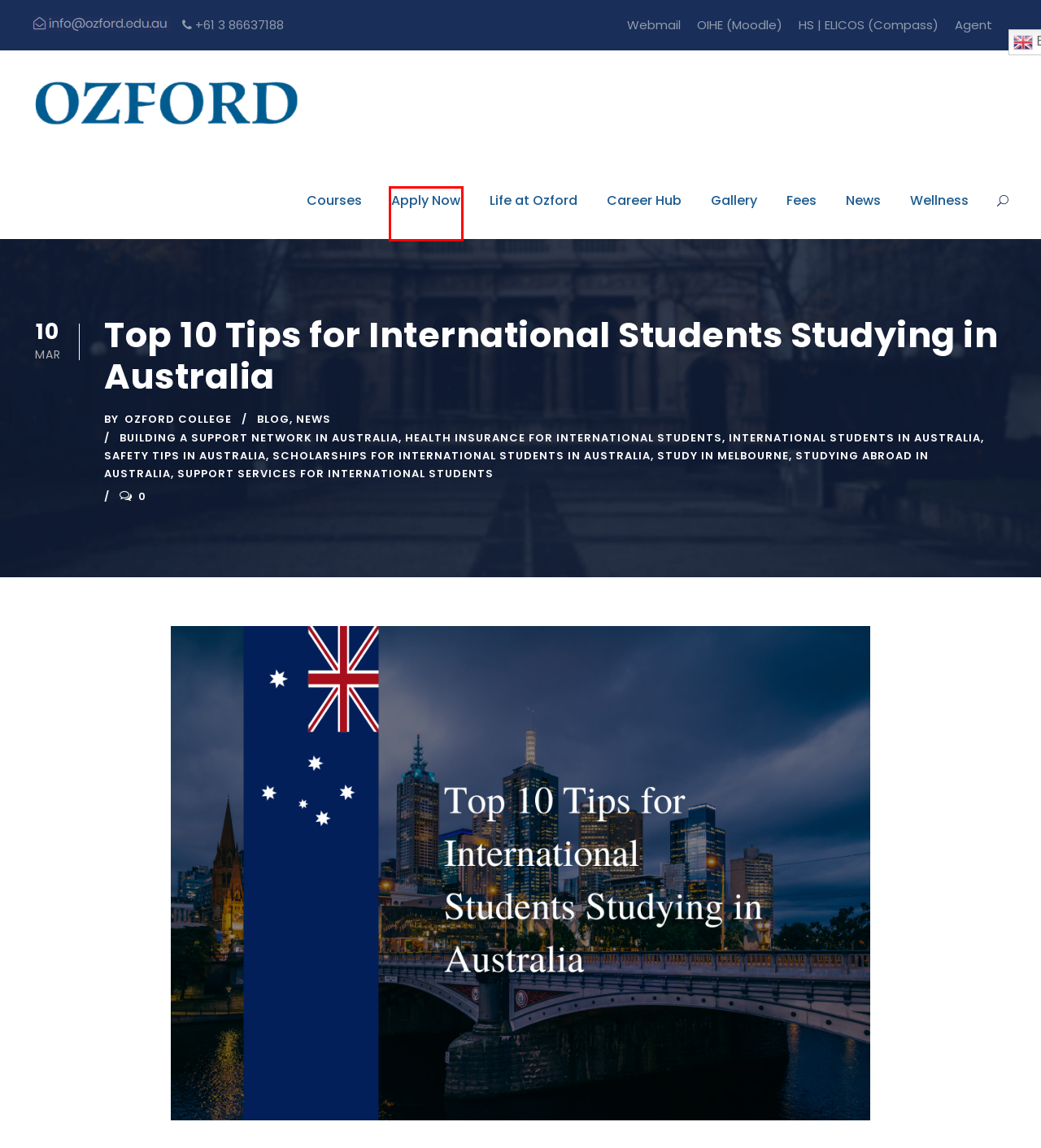Review the screenshot of a webpage which includes a red bounding box around an element. Select the description that best fits the new webpage once the element in the bounding box is clicked. Here are the candidates:
A. Login | Compass
B. ozford College – Ozford Australia
C. Support services for international students – Ozford Australia
D. Ozford Institute of Higher Education: Log in to the site
E. News – Ozford Australia
F. study in Melbourne – Ozford Australia
G. Apply Now – Ozford Australia
H. Blog – Ozford Australia

G